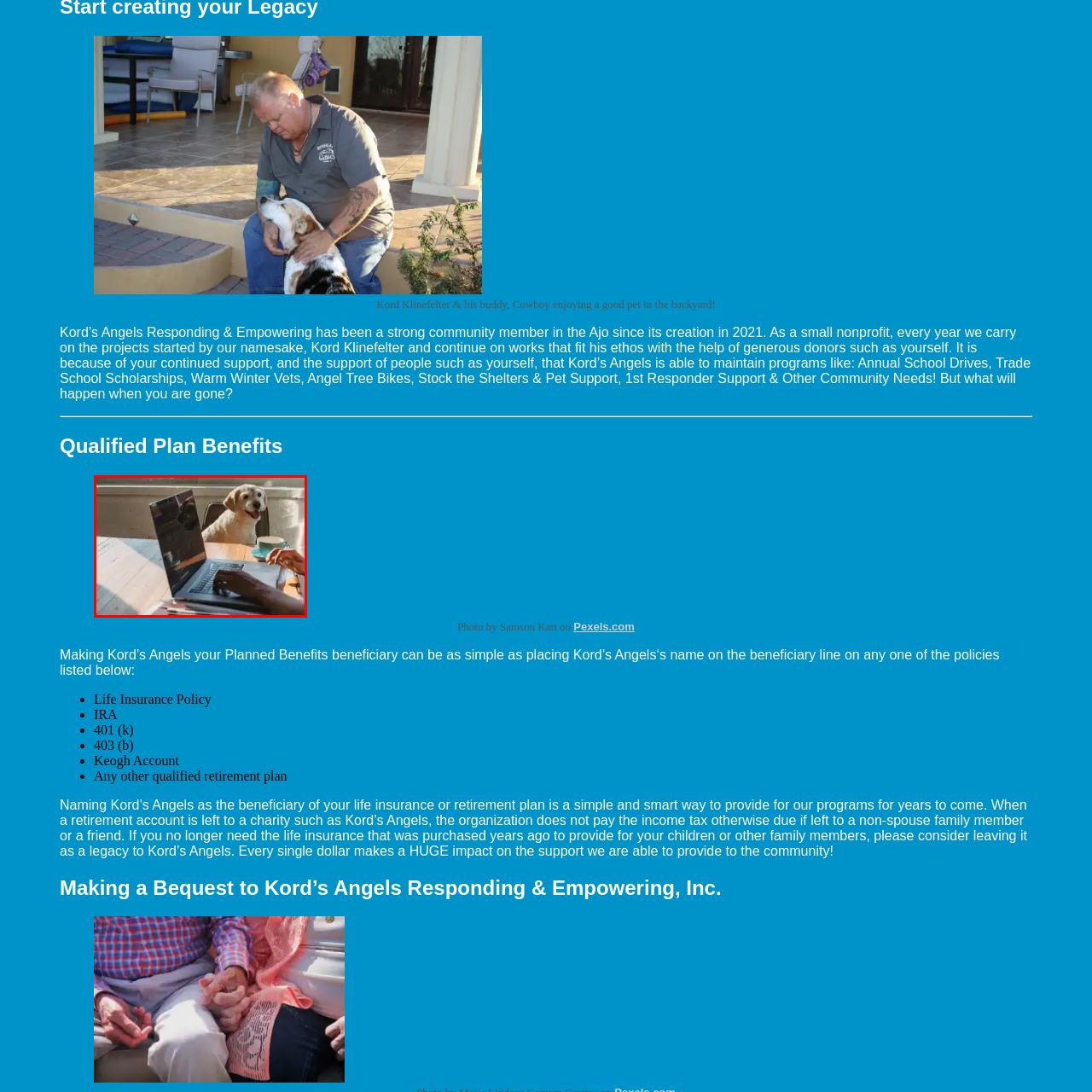Concentrate on the part of the image bordered in red, What is beside the laptop? Answer concisely with a word or phrase.

A cup